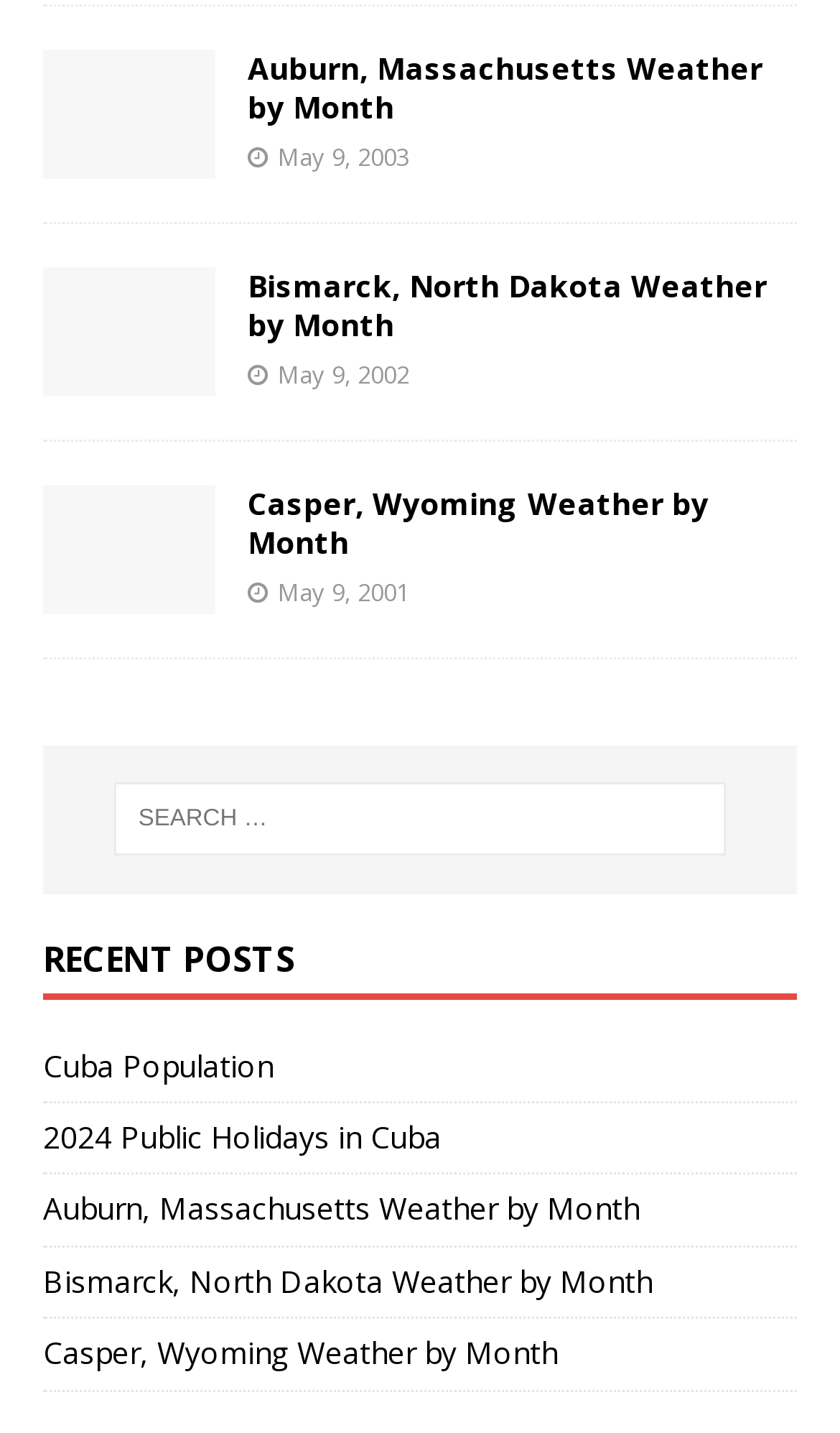Could you please study the image and provide a detailed answer to the question:
How many weather by month links are there?

I counted the number of links with the text 'Weather by Month' in the webpage, and there are 5 of them.